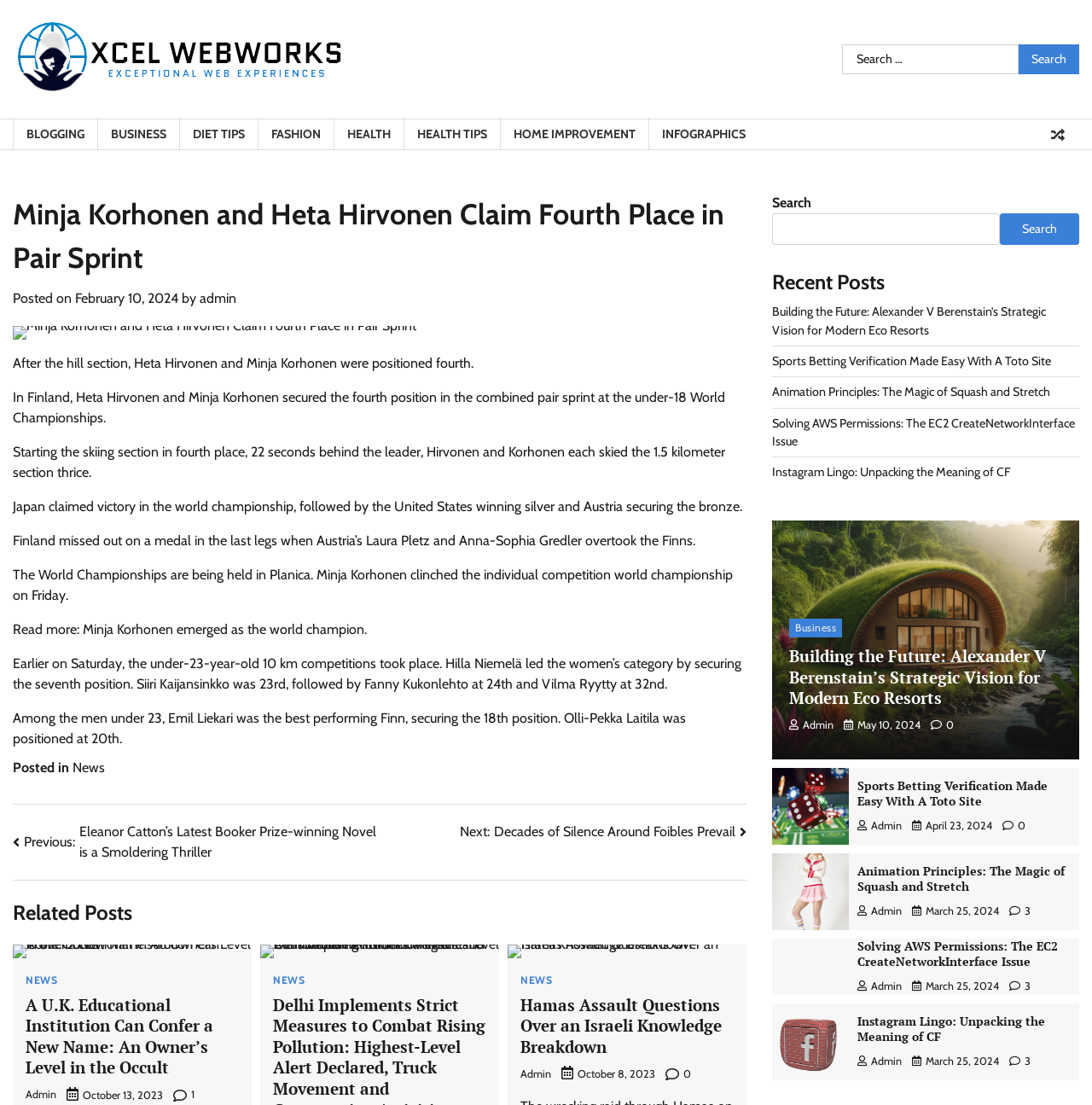Find the bounding box coordinates of the element I should click to carry out the following instruction: "View the related post about A U.K. Educational Institution Can Confer a New Name".

[0.023, 0.9, 0.219, 0.976]